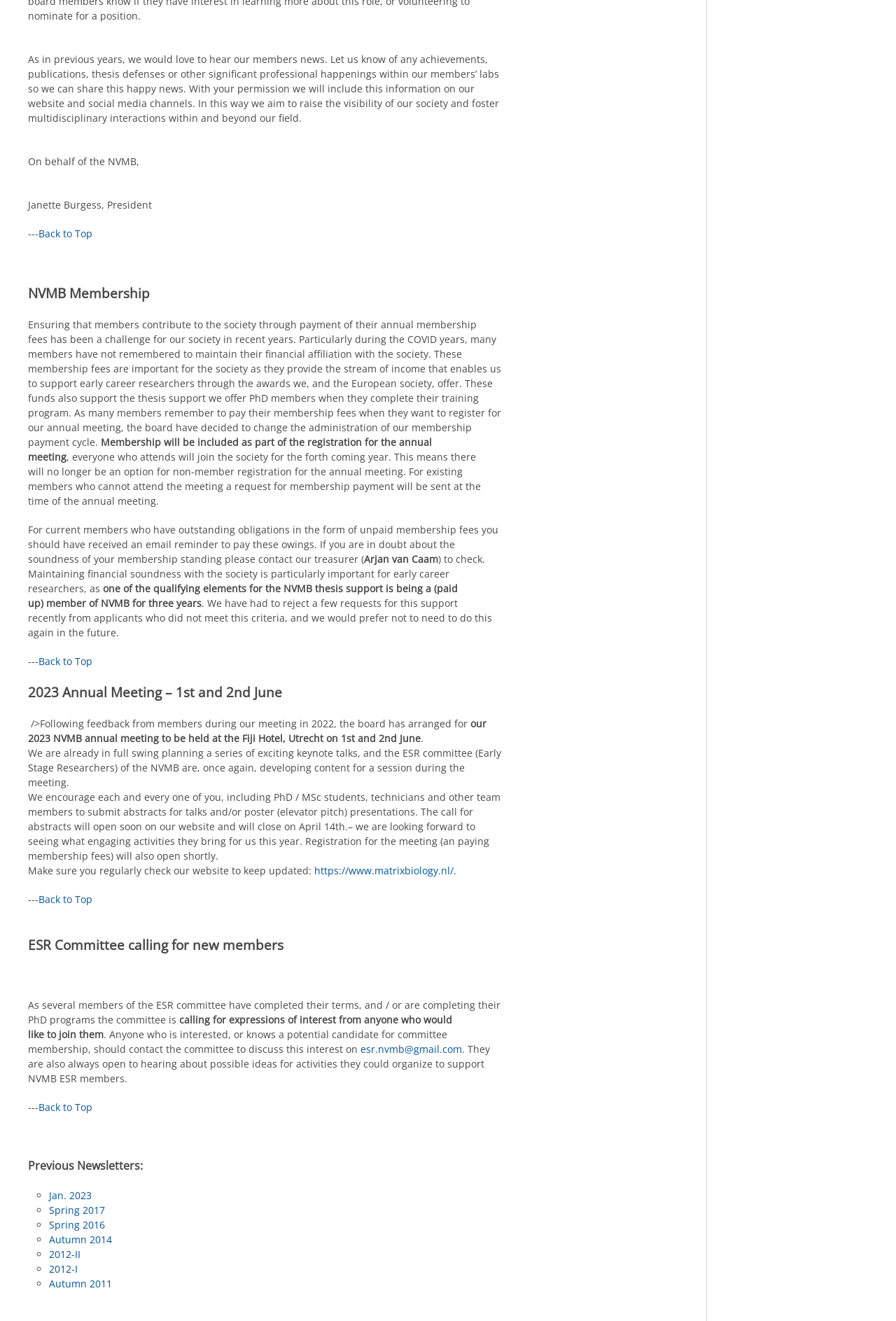Please locate the bounding box coordinates of the element that should be clicked to complete the given instruction: "go back to top".

[0.043, 0.172, 0.103, 0.182]